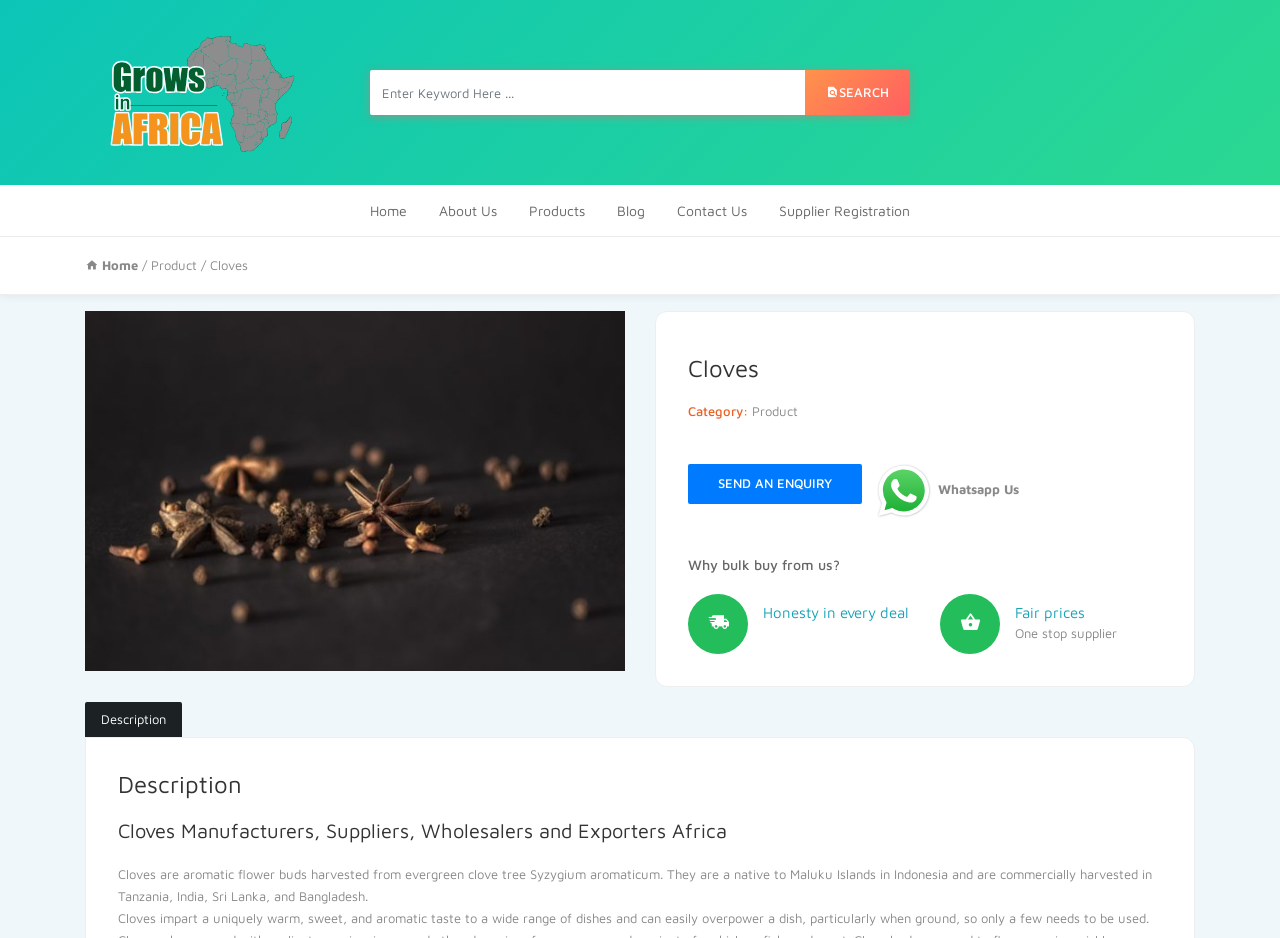Identify and provide the title of the webpage.

Cloves Manufacturers, Suppliers, Wholesalers and Exporters Africa